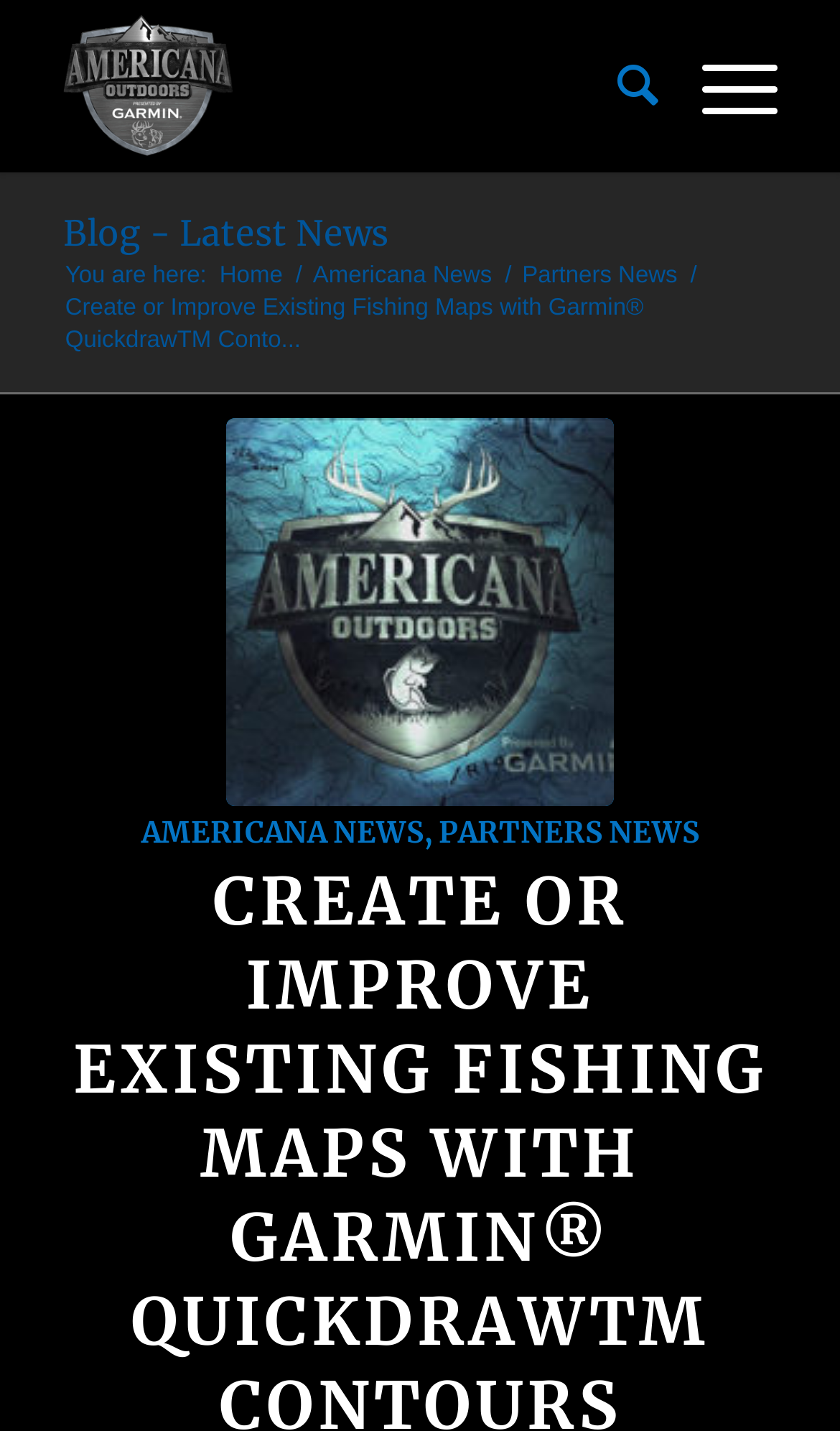Find the bounding box coordinates for the area that should be clicked to accomplish the instruction: "Read Americana News".

[0.365, 0.182, 0.593, 0.205]